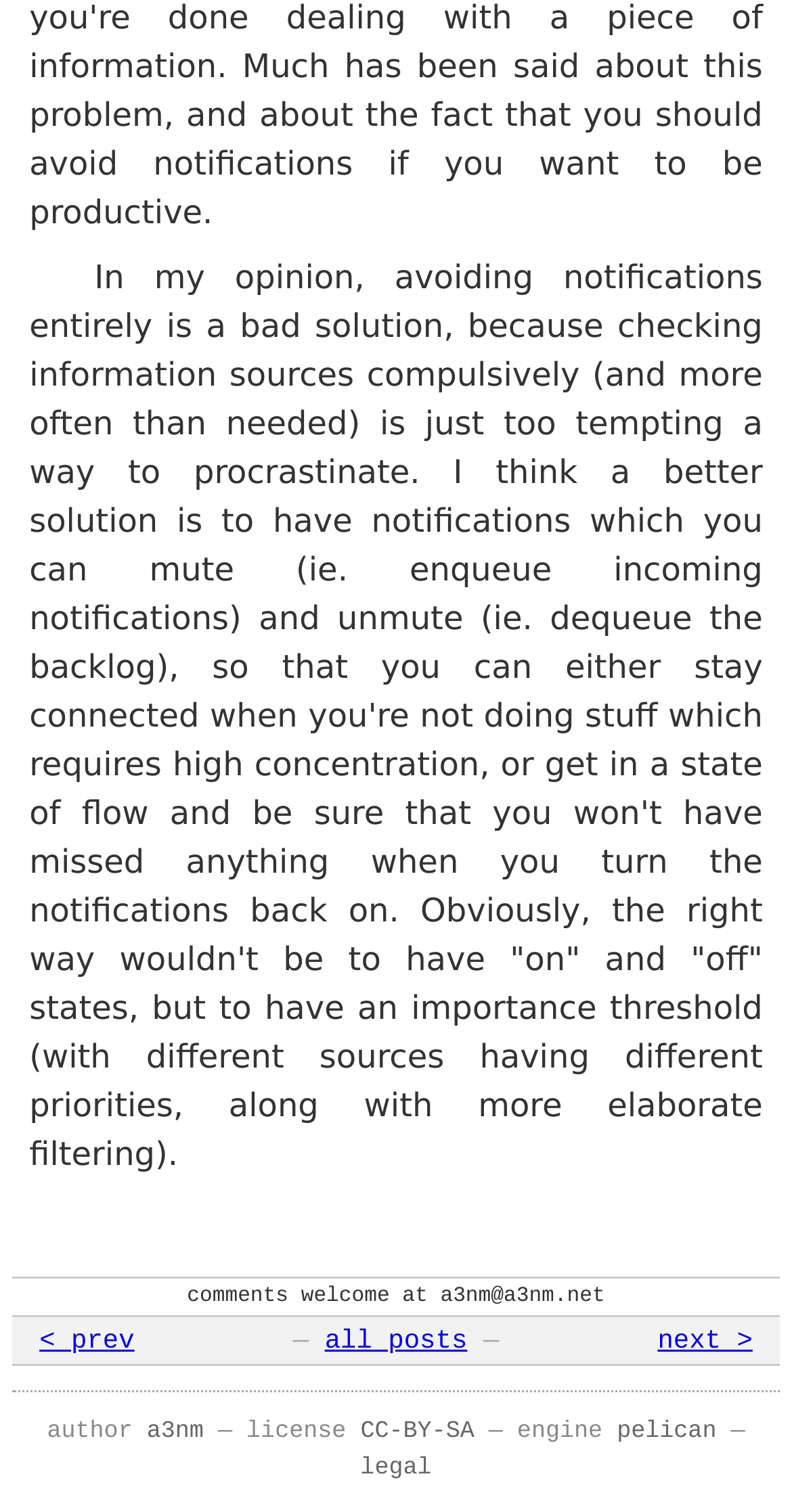What is the license of the content?
Refer to the image and provide a concise answer in one word or phrase.

CC-BY-SA